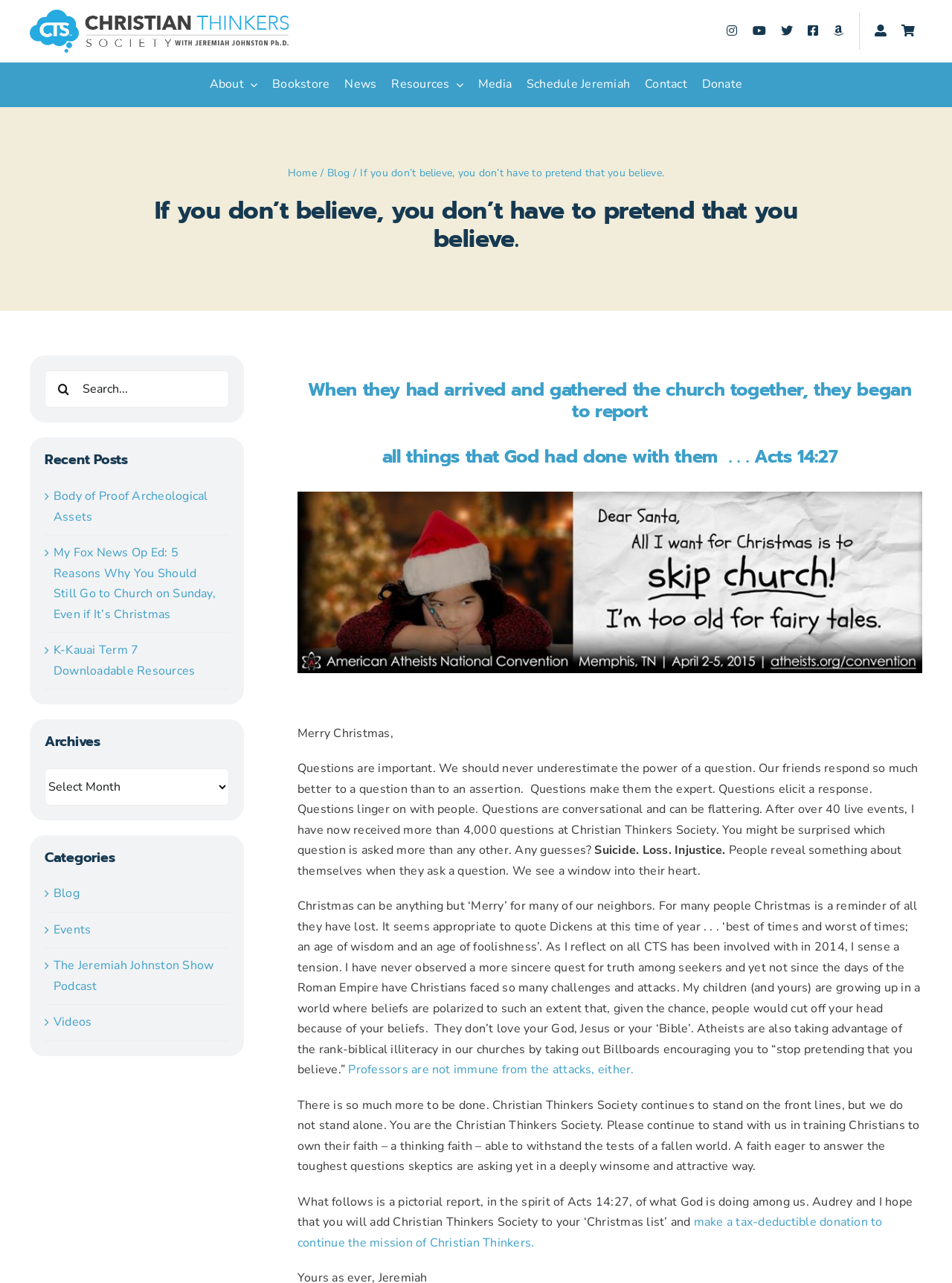Please find the bounding box coordinates of the element that needs to be clicked to perform the following instruction: "Click the 'About' link". The bounding box coordinates should be four float numbers between 0 and 1, represented as [left, top, right, bottom].

[0.22, 0.054, 0.27, 0.078]